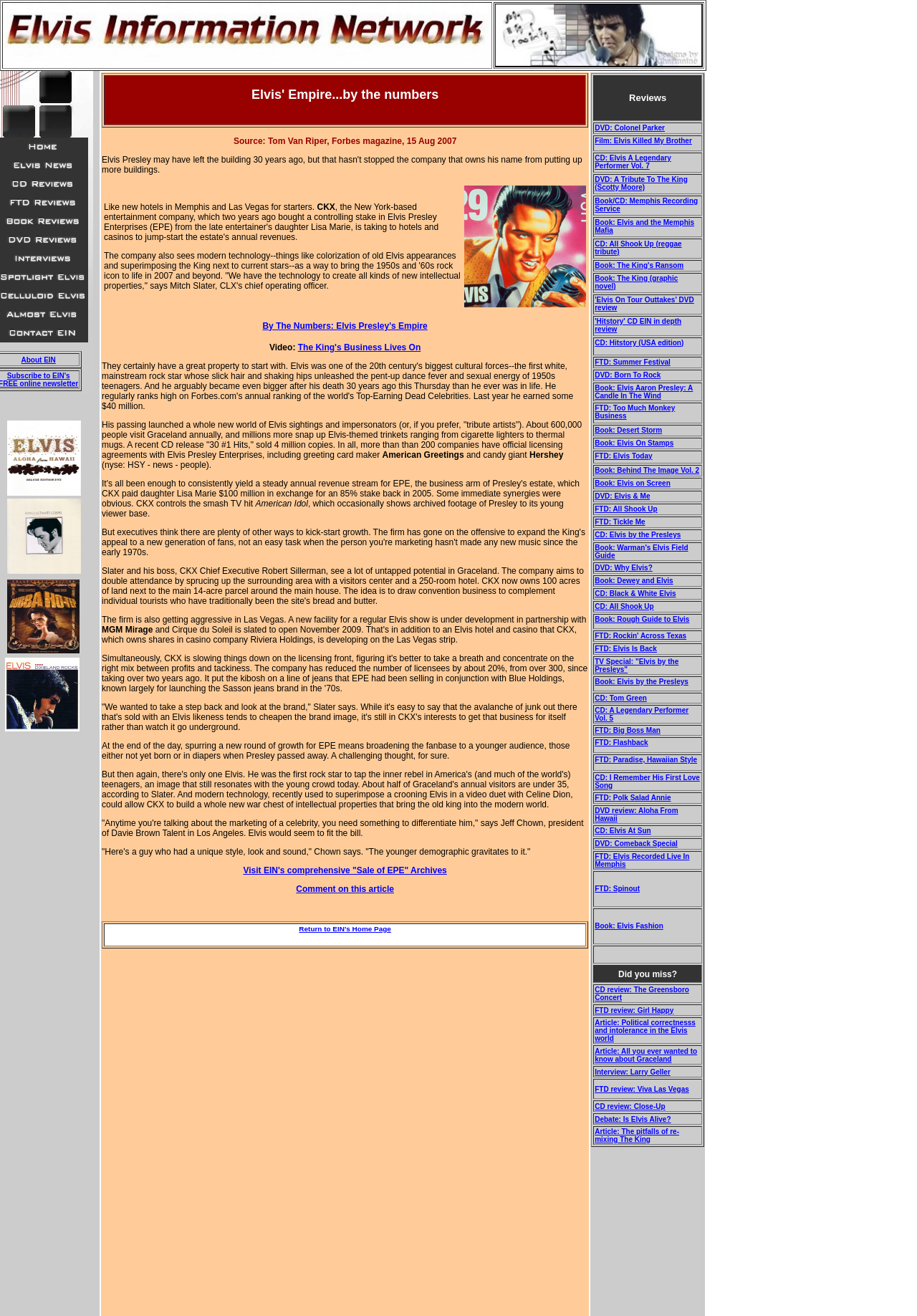Could you determine the bounding box coordinates of the clickable element to complete the instruction: "Click the link 'By The Numbers: Elvis Presley's Empire'"? Provide the coordinates as four float numbers between 0 and 1, i.e., [left, top, right, bottom].

[0.286, 0.244, 0.466, 0.251]